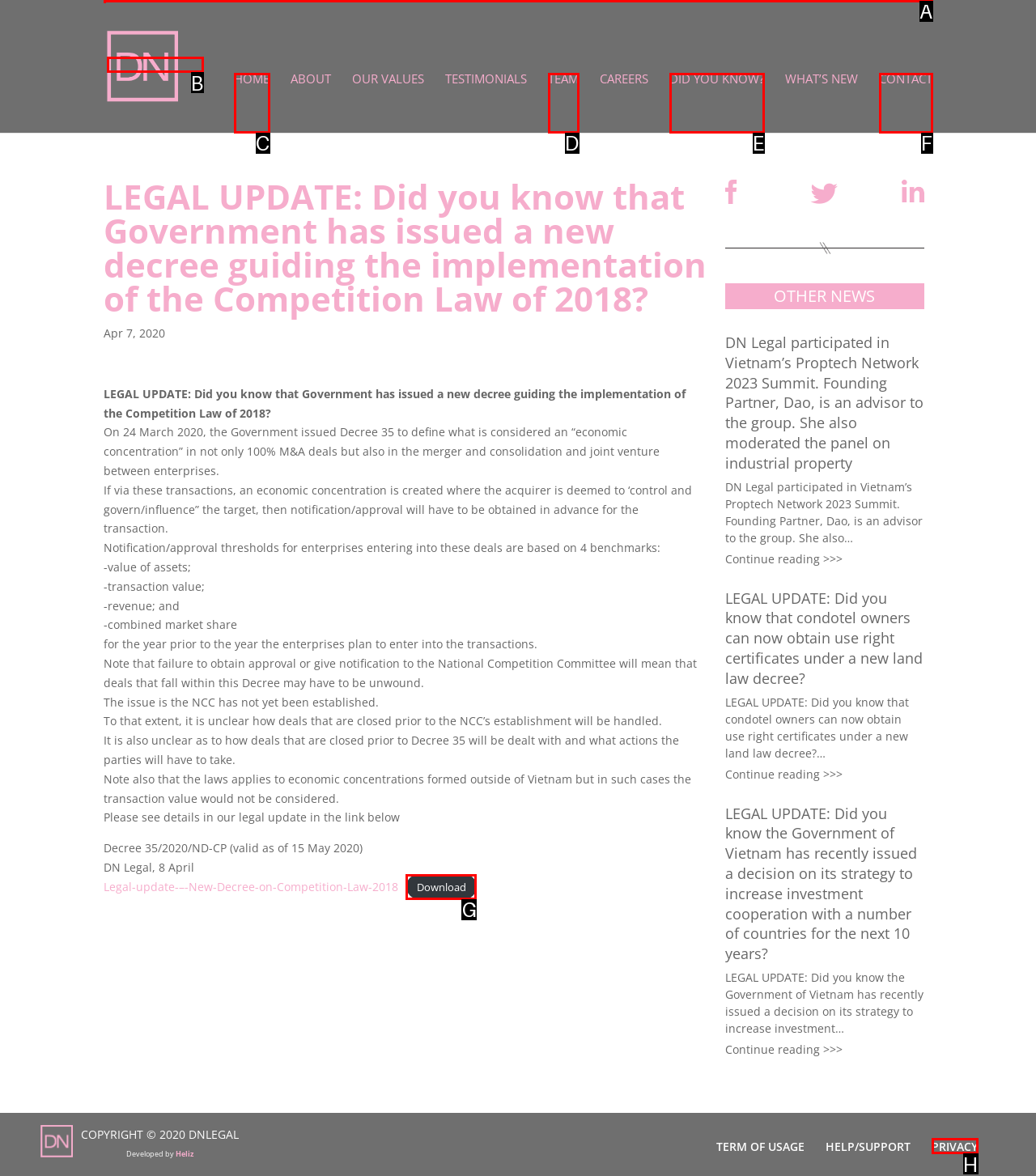Point out the HTML element I should click to achieve the following task: access the twenty-first link Provide the letter of the selected option from the choices.

None